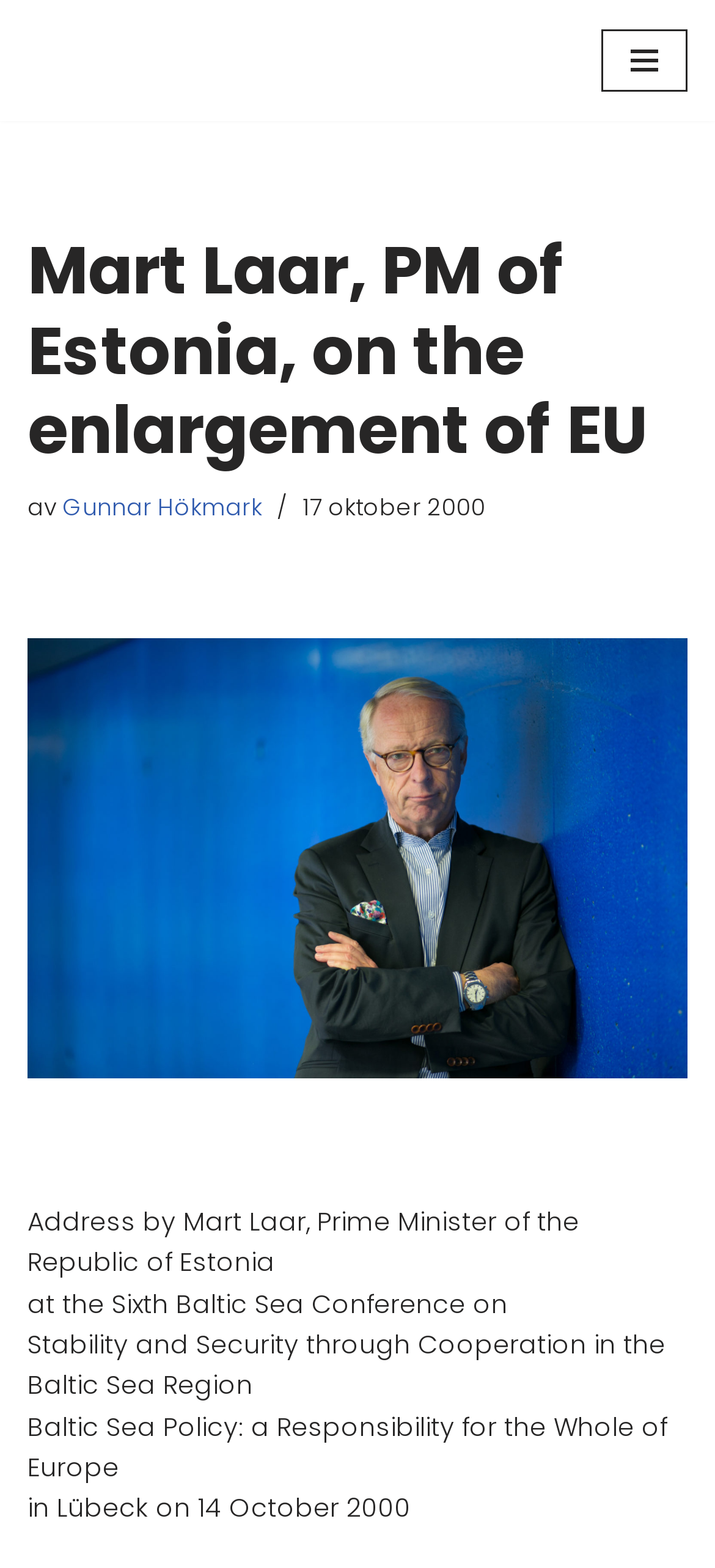Please answer the following query using a single word or phrase: 
Who is the Prime Minister of Estonia?

Mart Laar